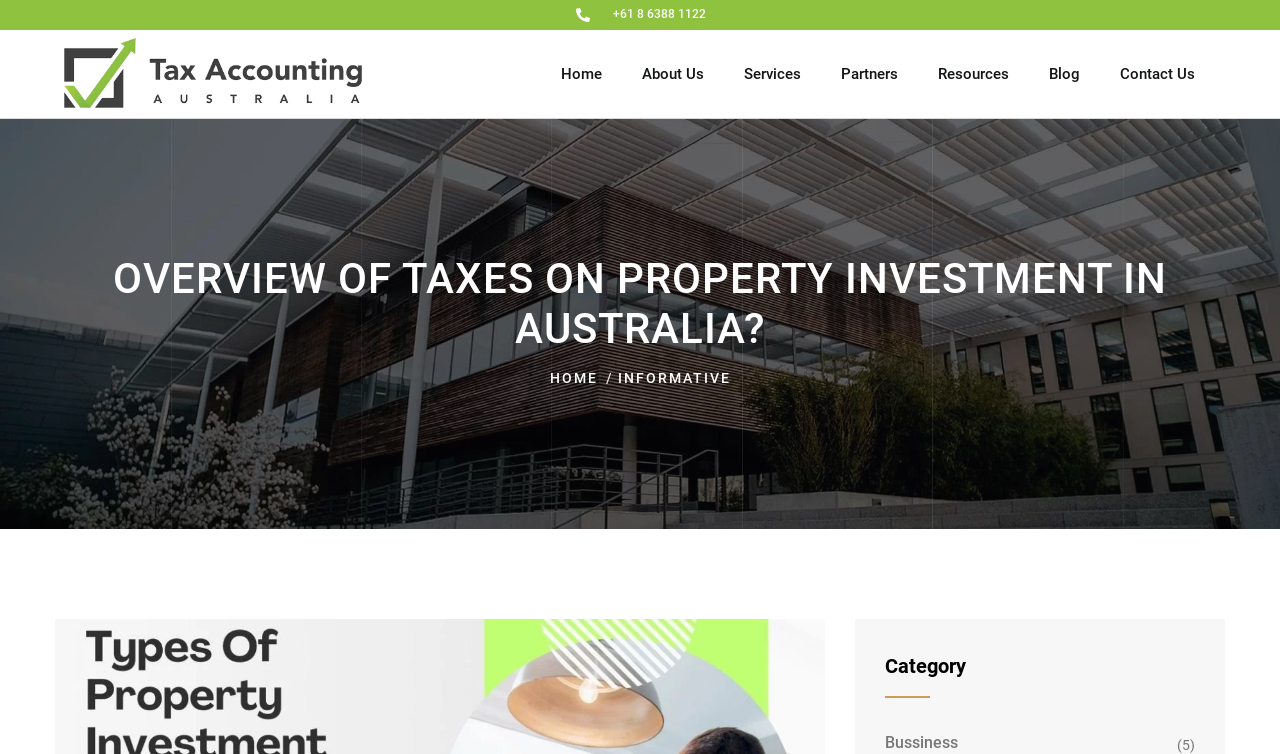How many categories are listed under 'Category'?
Based on the screenshot, answer the question with a single word or phrase.

1